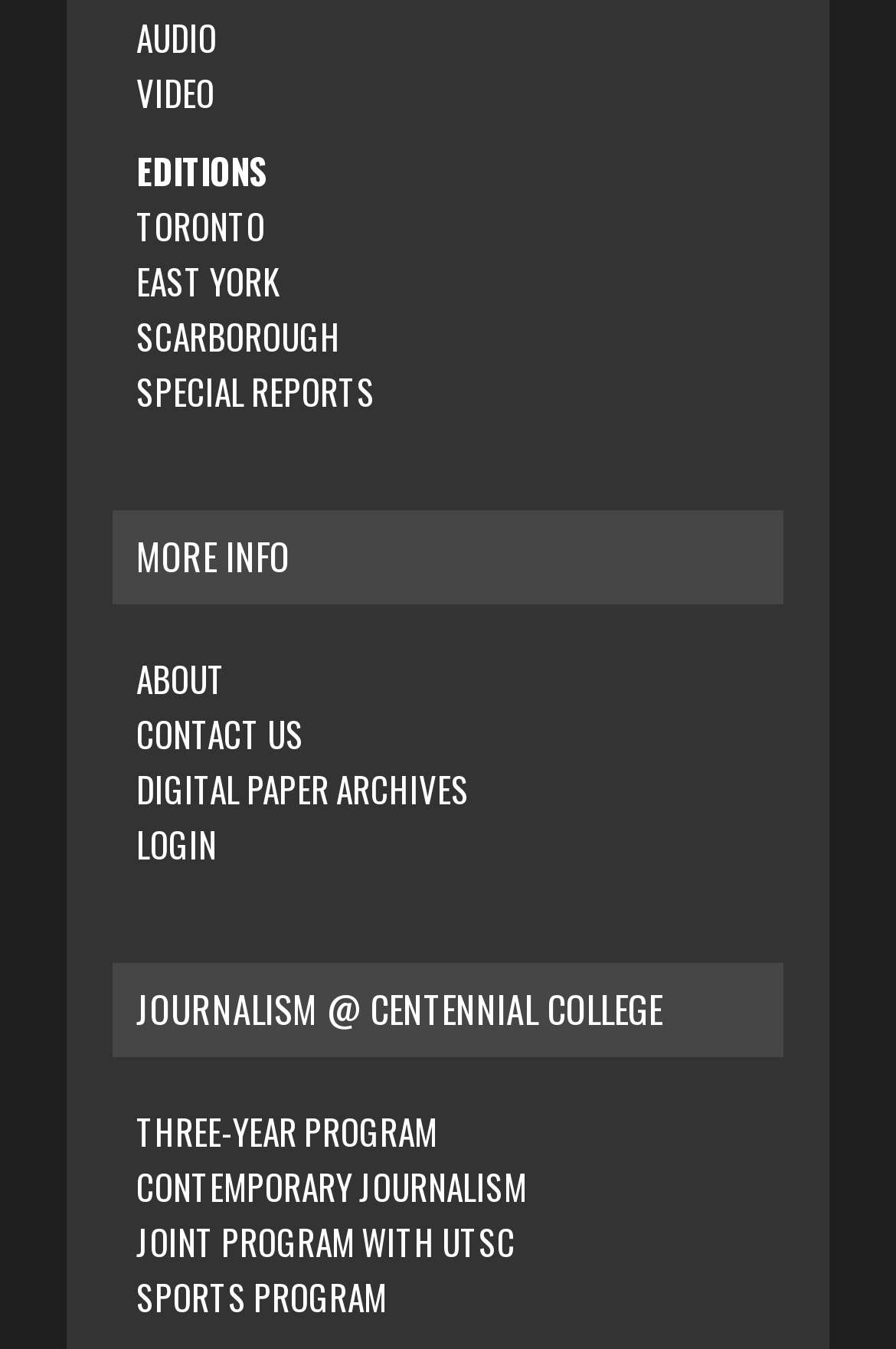Locate the bounding box coordinates of the element to click to perform the following action: 'Learn about SPECIAL REPORTS'. The coordinates should be given as four float values between 0 and 1, in the form of [left, top, right, bottom].

[0.152, 0.271, 0.419, 0.309]